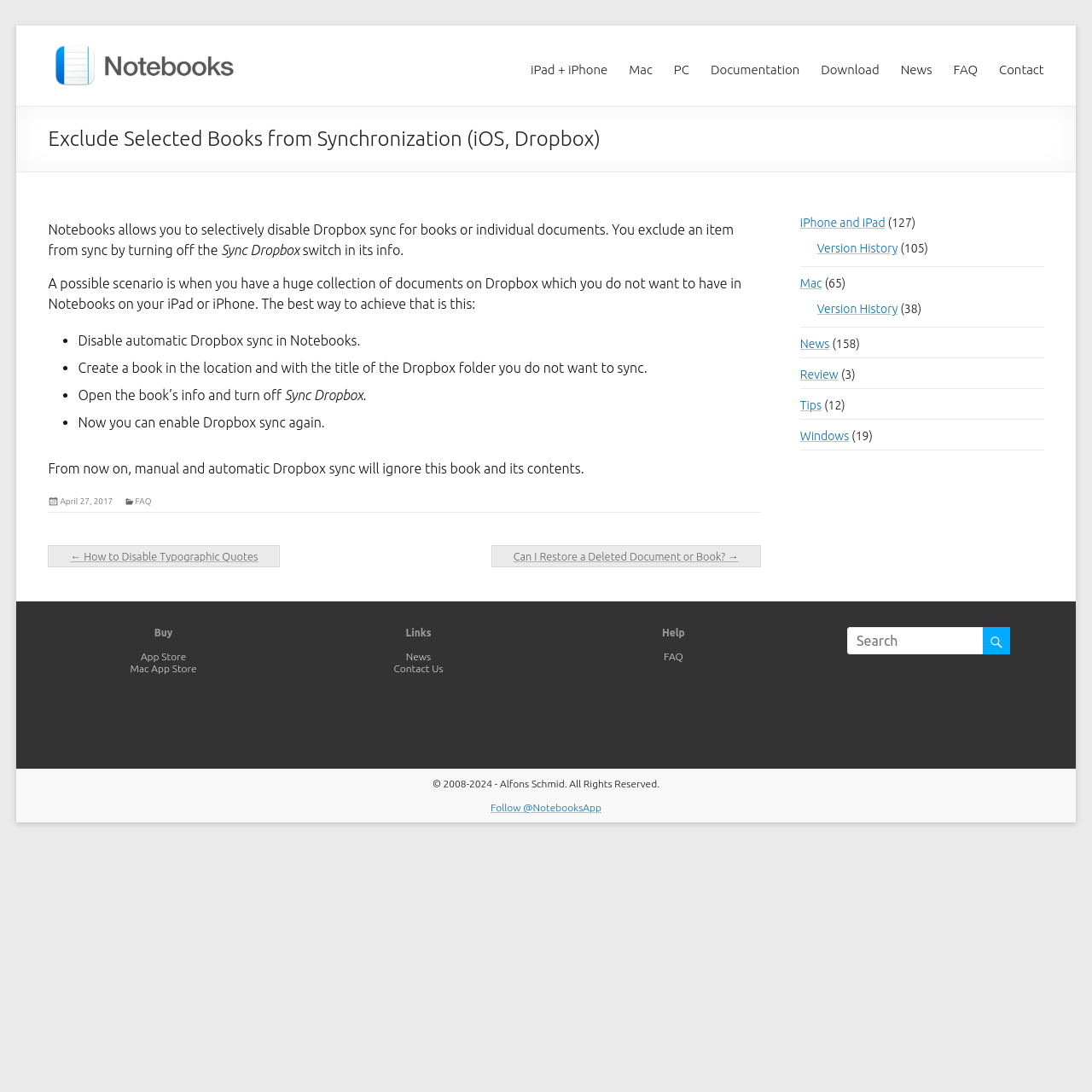Give a one-word or one-phrase response to the question: 
What is the copyright information at the bottom of the webpage?

© 2008-2024 - Alfons Schmid